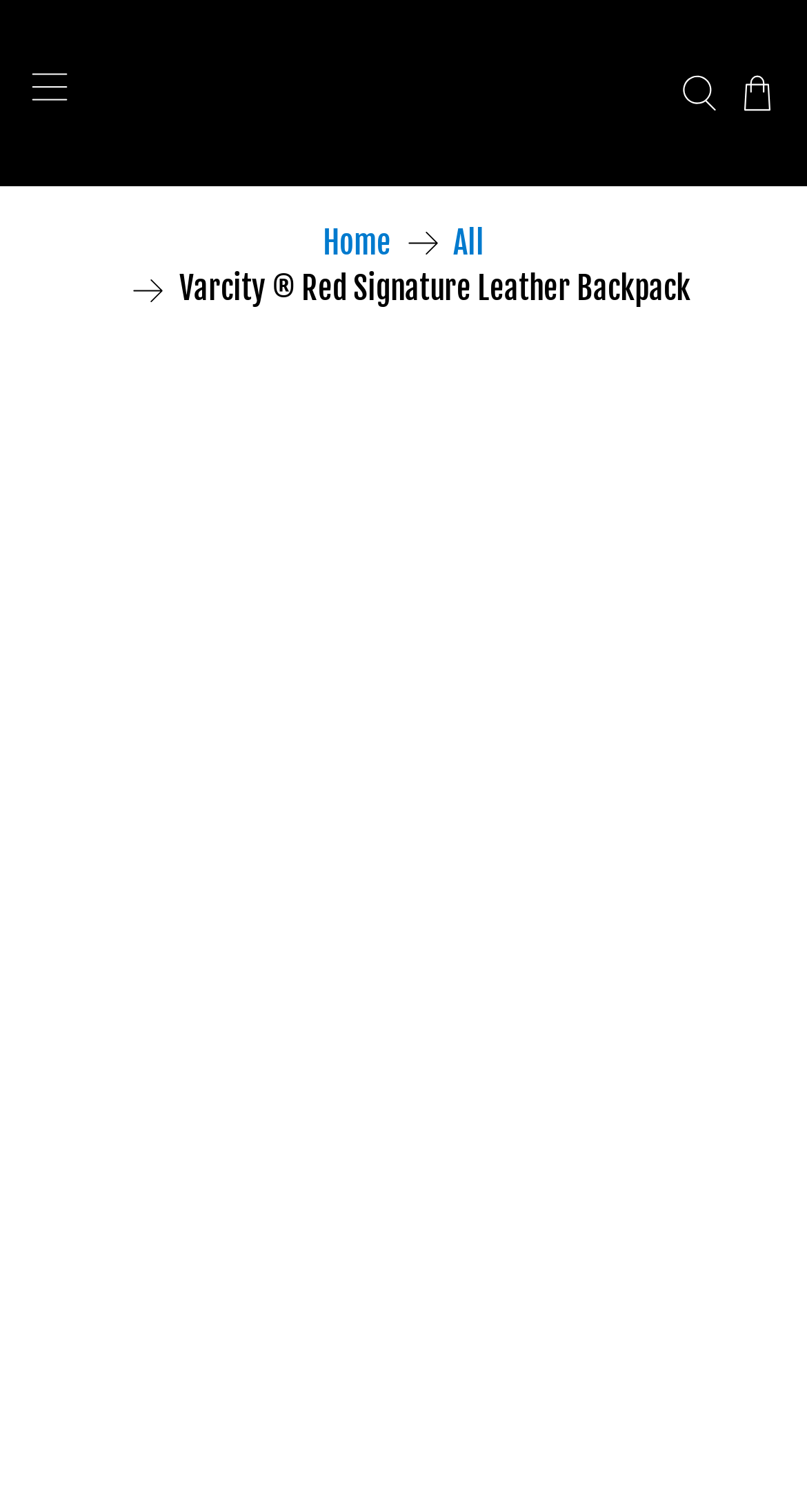How many navigation links are there?
Could you give a comprehensive explanation in response to this question?

The navigation links can be found in the breadcrumbs section, which contains three links: 'Home', 'All', and another link without text.